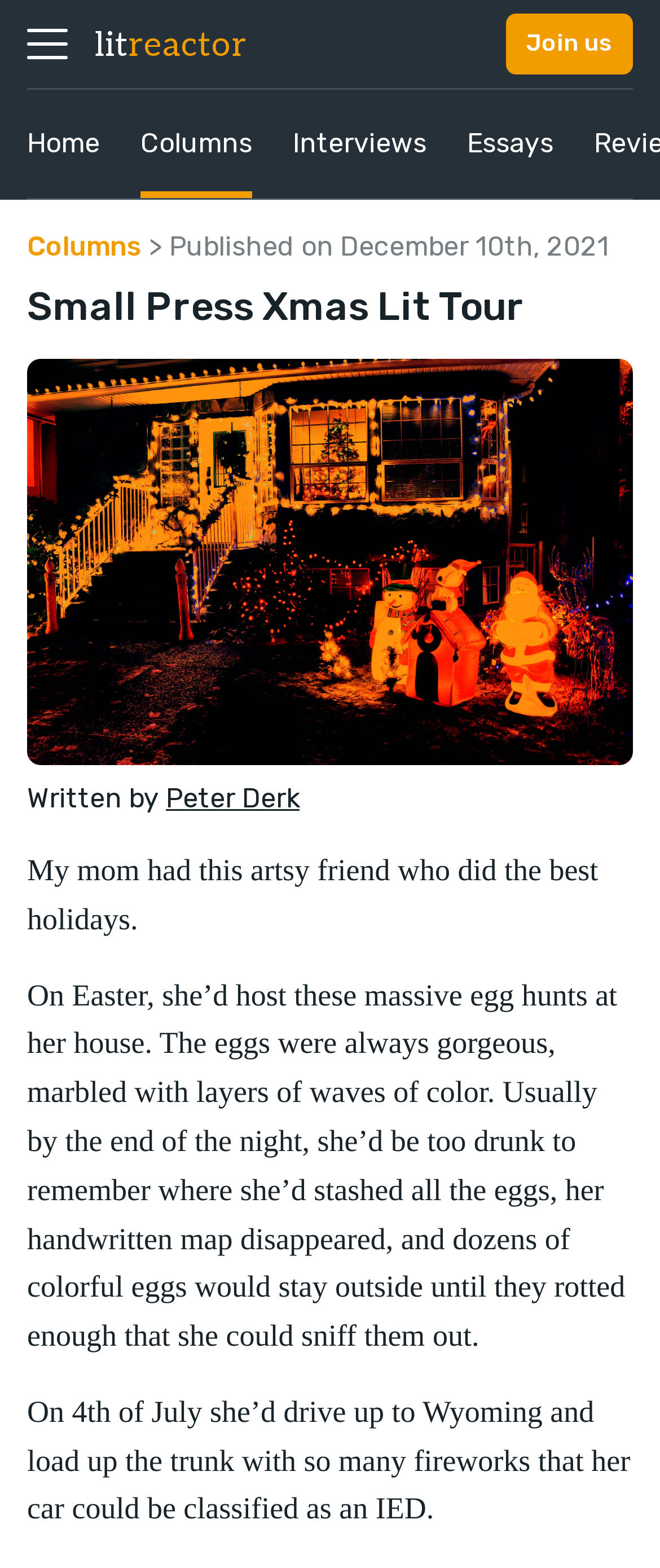Generate the title text from the webpage.

Small Press Xmas Lit Tour